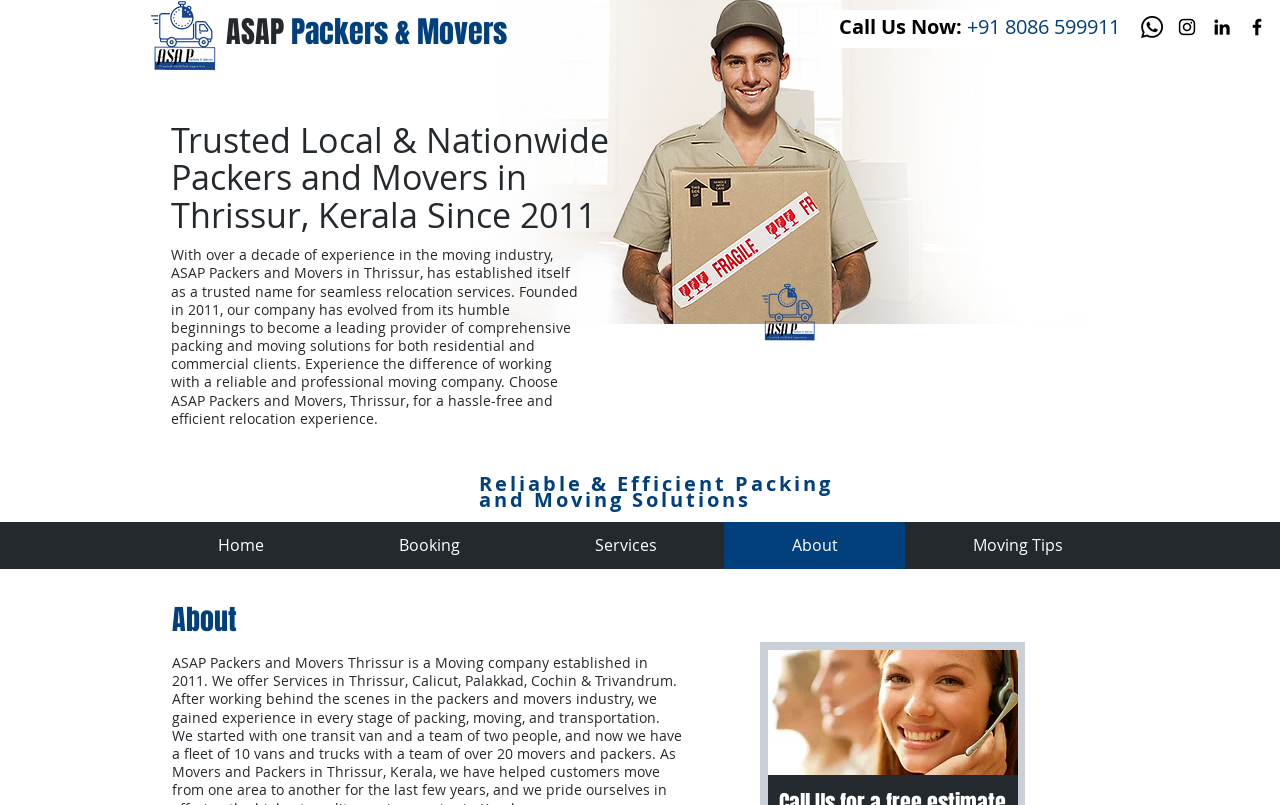Find the bounding box coordinates of the element's region that should be clicked in order to follow the given instruction: "Call the phone number". The coordinates should consist of four float numbers between 0 and 1, i.e., [left, top, right, bottom].

[0.785, 0.016, 0.875, 0.05]